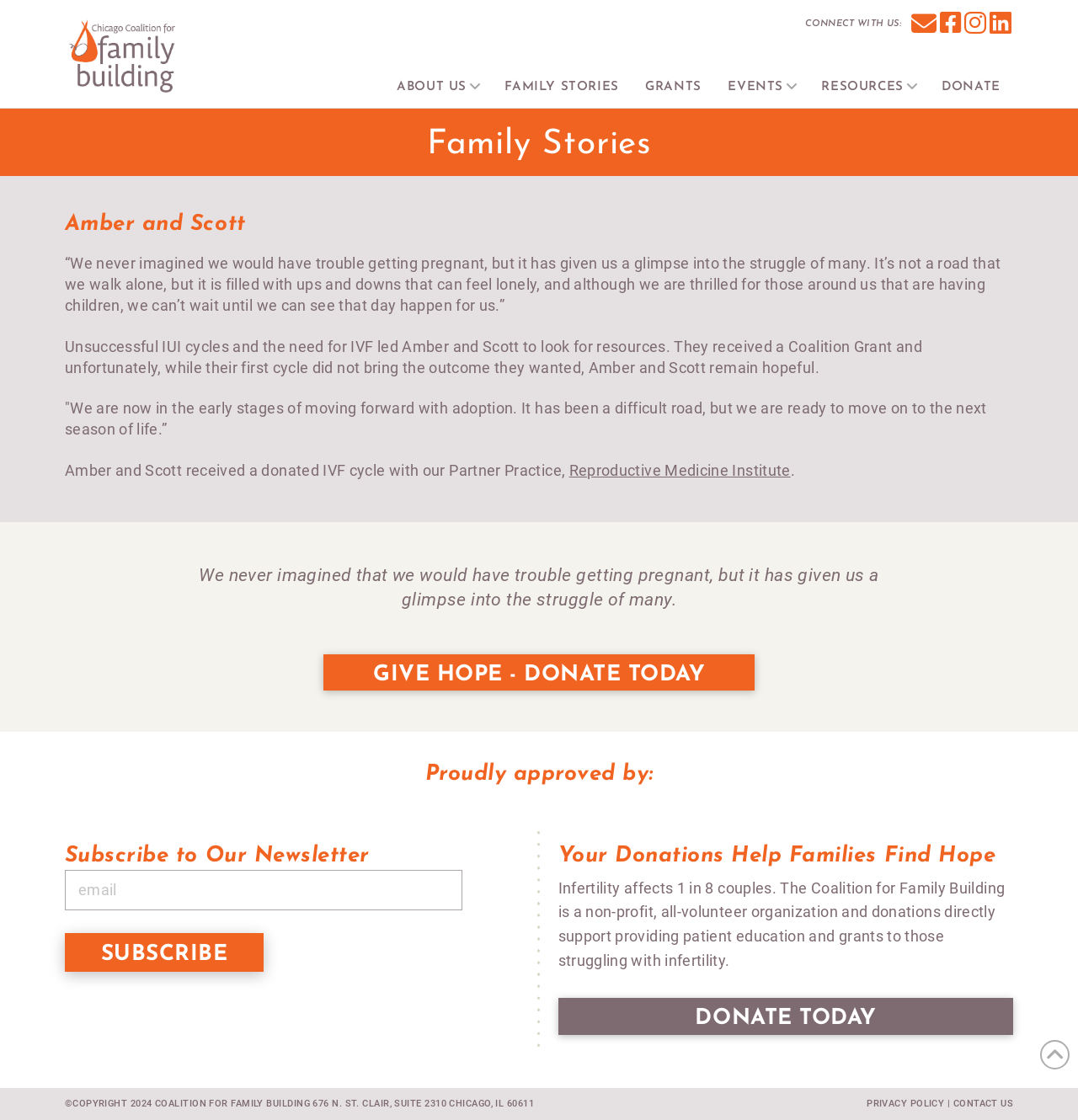Locate the bounding box coordinates of the element that should be clicked to fulfill the instruction: "Subscribe to the newsletter".

[0.06, 0.833, 0.244, 0.868]